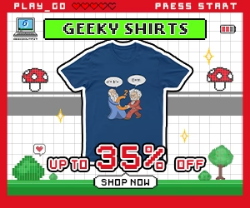Provide a thorough description of the contents of the image.

The image showcases a vibrant, retro-styled advertisement for "Geeky Shirts." Set against a playful, pixelated background reminiscent of classic video games, the focus is on a blue t-shirt featuring two cartoon characters in a lighthearted confrontation, each displaying dialogue bubbles that add a humorous touch. The advertisement highlights an enticing discount of "UP TO 35% OFF," making it appealing for all fans of geek culture. Additionally, the bold "SHOP NOW" button encourages immediate engagement, while the nostalgic elements surrounding the main image, such as mushrooms and trees, evoke a sense of fun and nostalgia, inviting customers into a whimsical shopping experience.